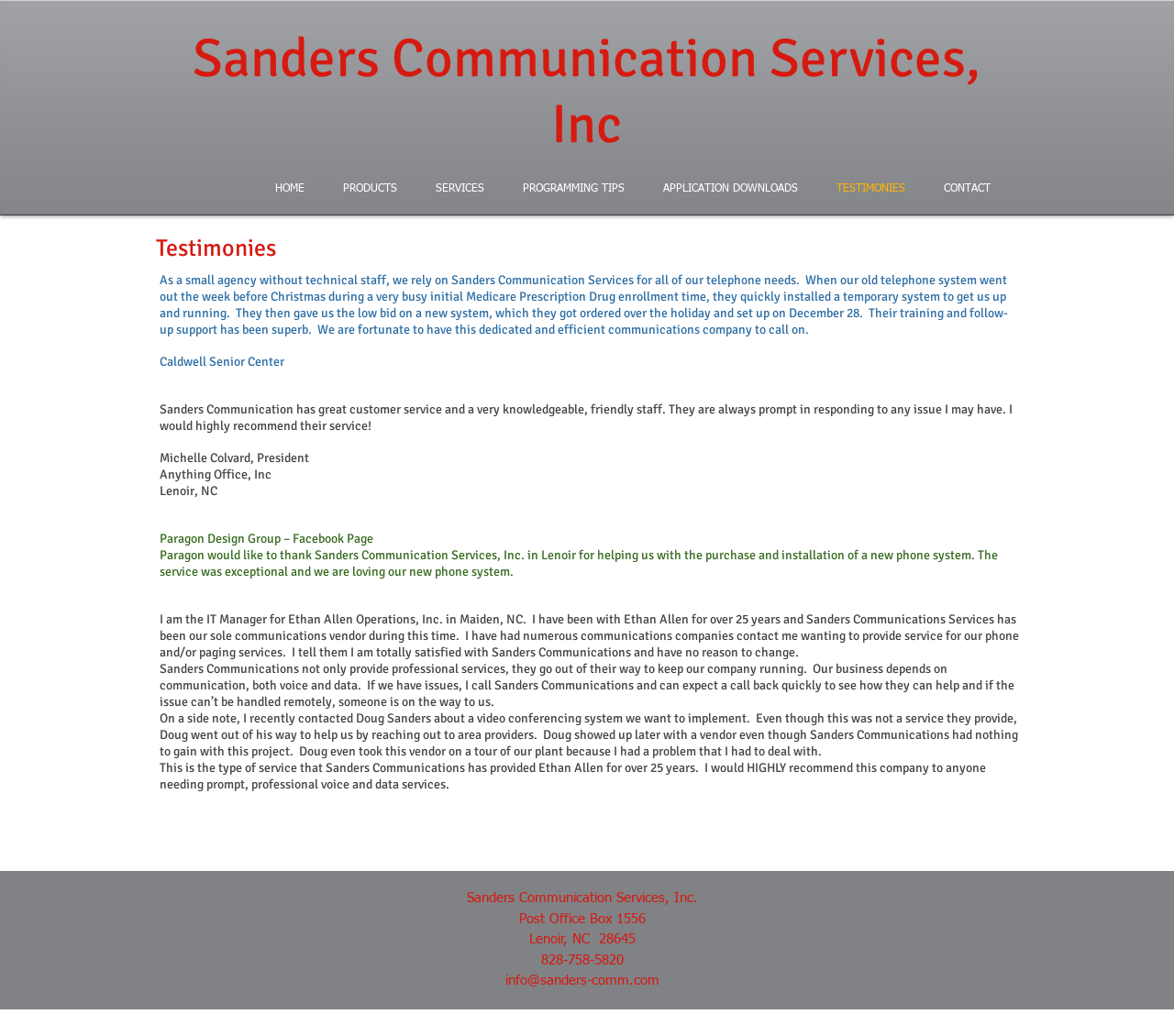What is the contact email address of Sanders Communication Services, Inc.?
Could you give a comprehensive explanation in response to this question?

I found the contact email address 'info@sanders-comm.com' at the bottom of the webpage, which is linked to a heading element containing the company's contact information.